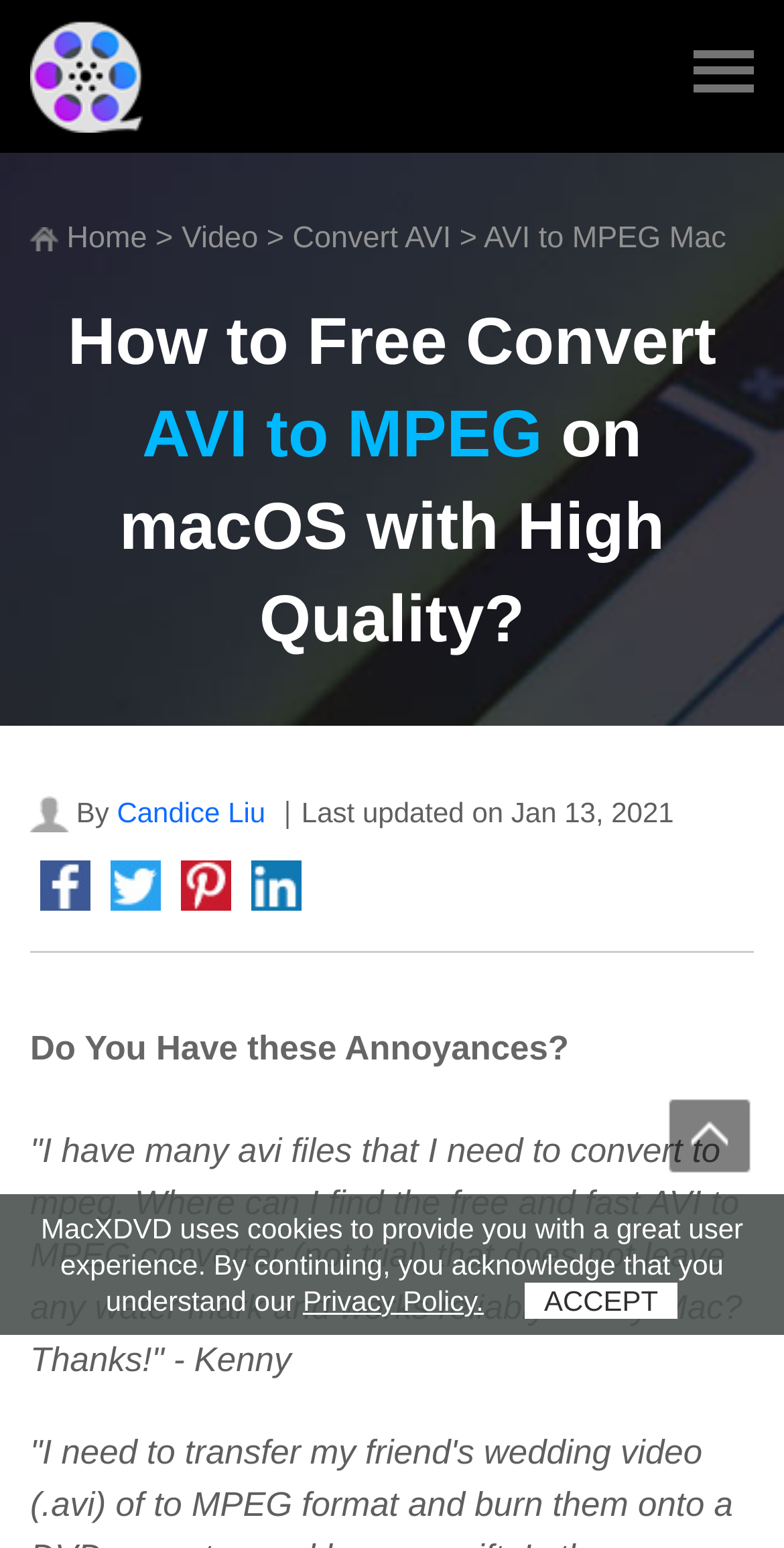Identify the bounding box coordinates for the UI element mentioned here: "Candice Liu". Provide the coordinates as four float values between 0 and 1, i.e., [left, top, right, bottom].

[0.149, 0.514, 0.339, 0.535]